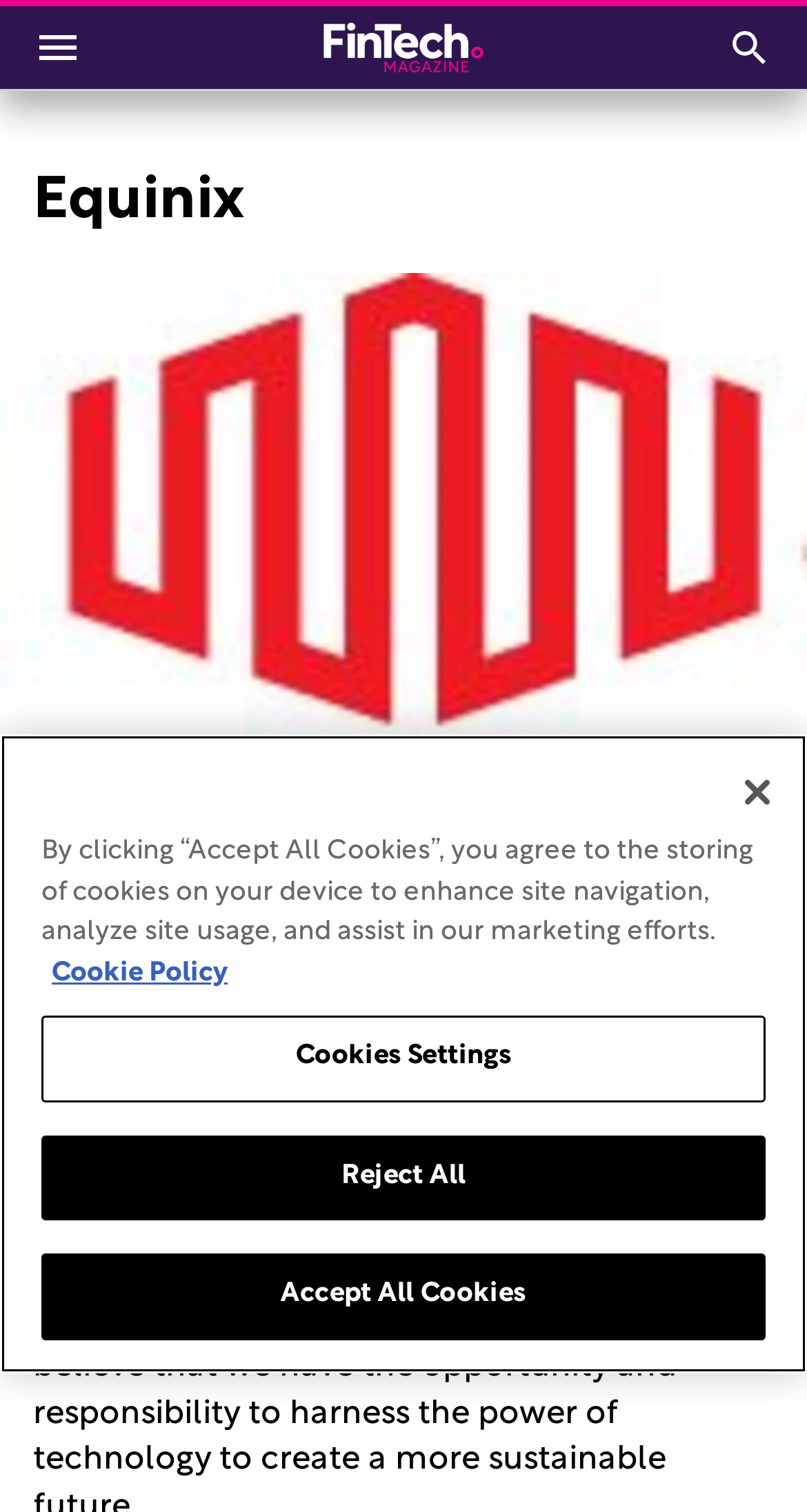Bounding box coordinates are specified in the format (top-left x, top-left y, bottom-right x, bottom-right y). All values are floating point numbers bounded between 0 and 1. Please provide the bounding box coordinate of the region this sentence describes: aria-label="Close"

[0.882, 0.494, 0.995, 0.554]